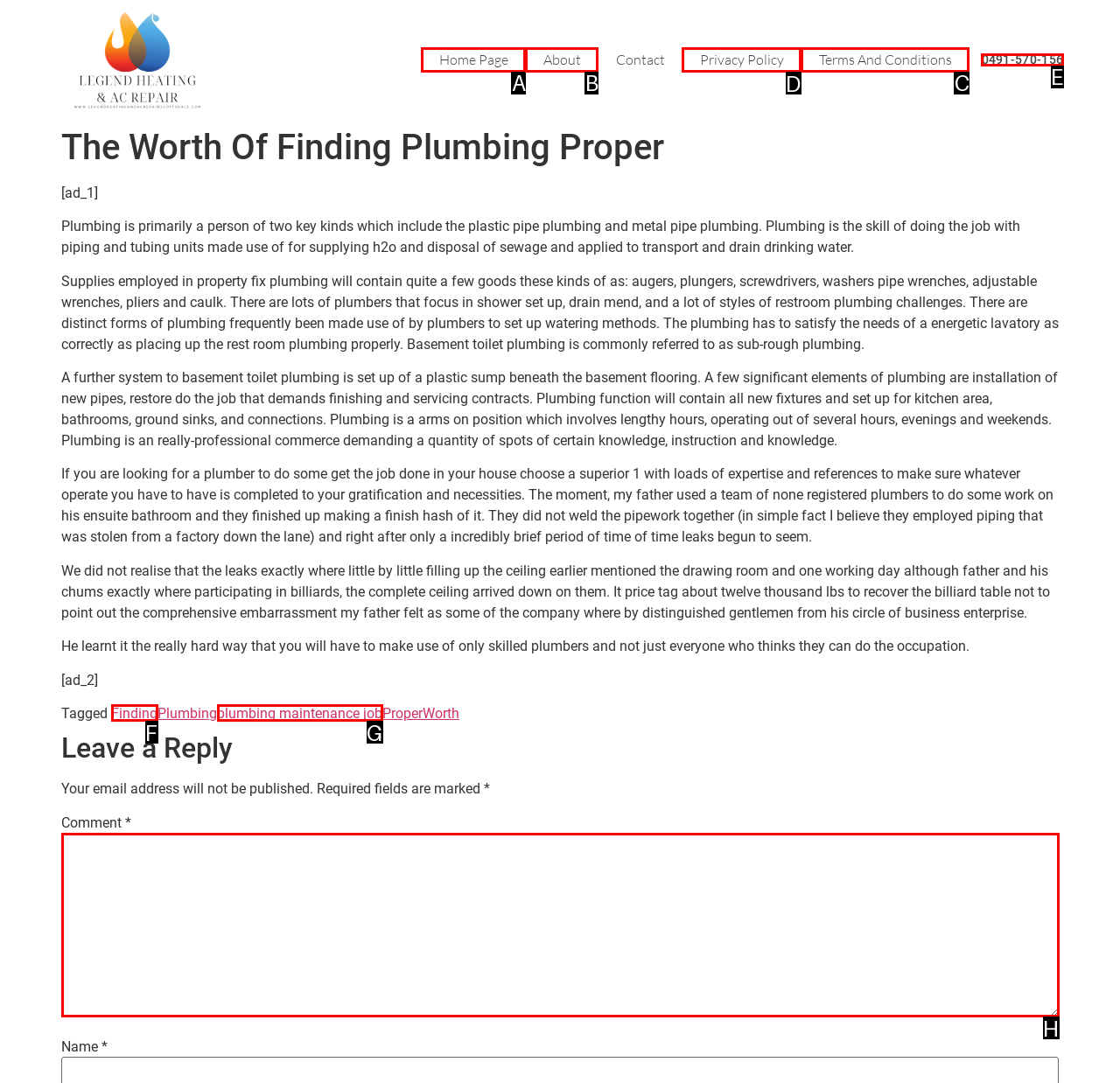Choose the HTML element that needs to be clicked for the given task: Click the 'Privacy Policy' link Respond by giving the letter of the chosen option.

D